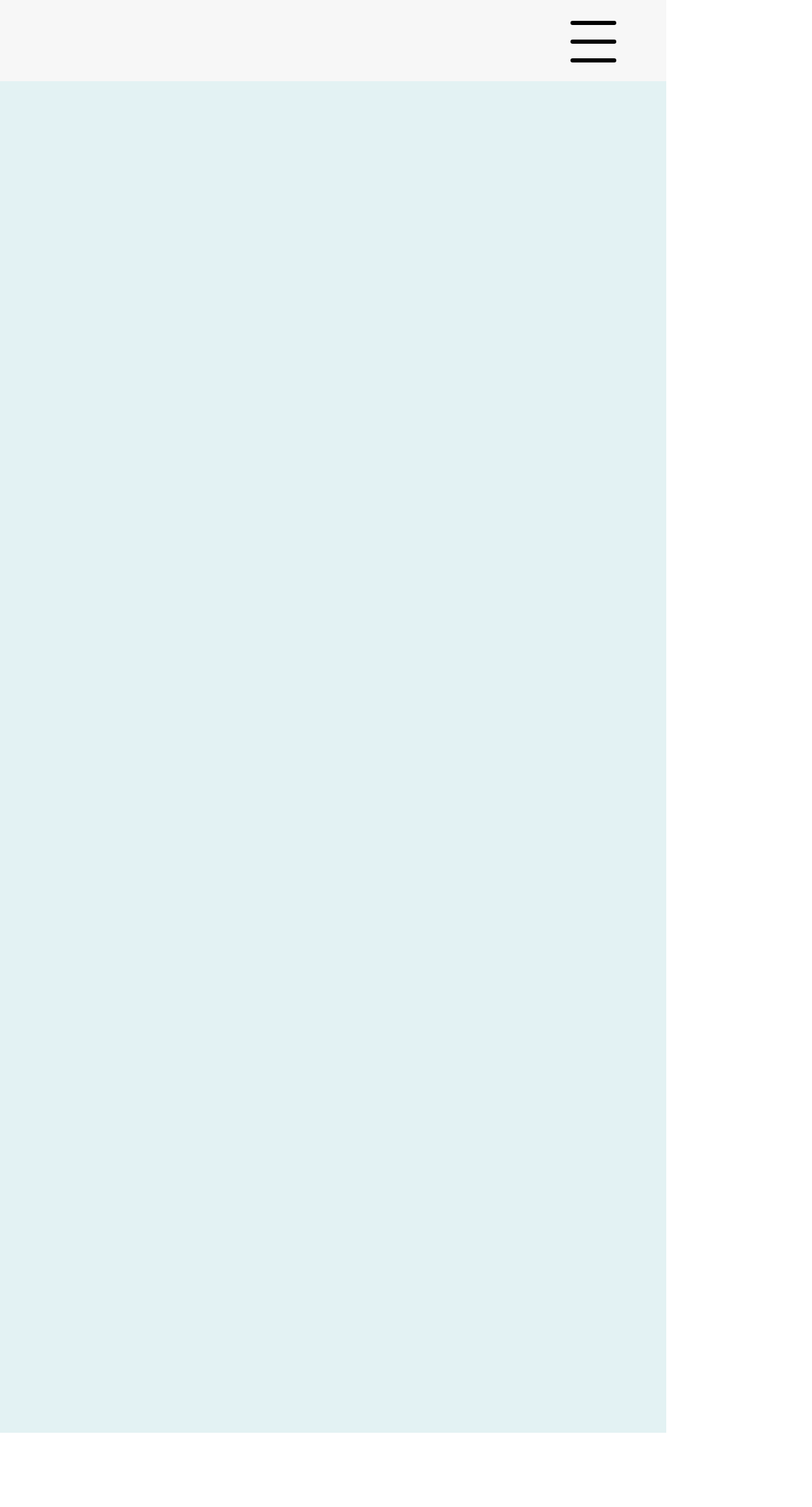Extract the primary heading text from the webpage.

Sweet Dreams Cloud Peg Board